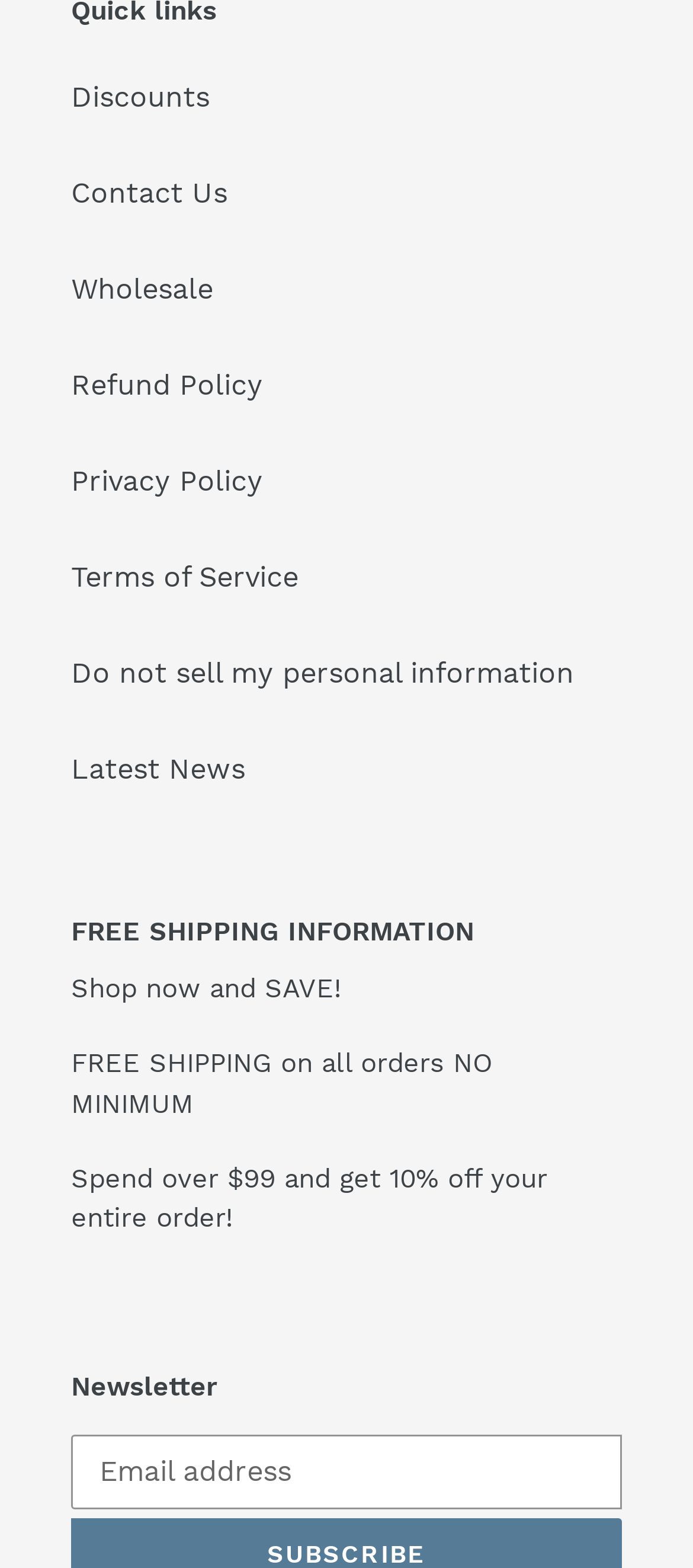Please identify the coordinates of the bounding box for the clickable region that will accomplish this instruction: "Contact Us".

[0.103, 0.112, 0.328, 0.134]